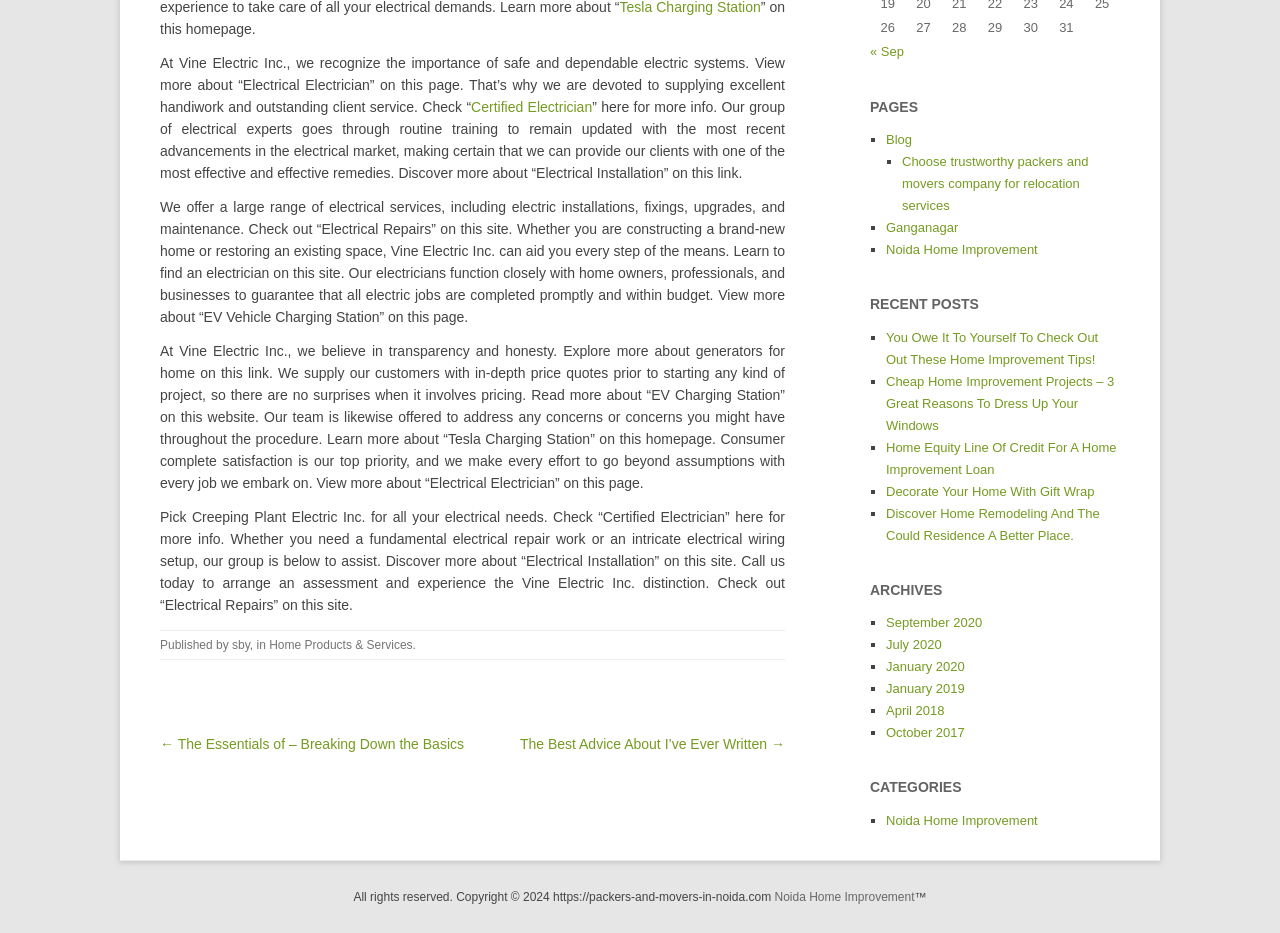Locate the UI element described by Home Products & Services and provide its bounding box coordinates. Use the format (top-left x, top-left y, bottom-right x, bottom-right y) with all values as floating point numbers between 0 and 1.

[0.21, 0.684, 0.322, 0.699]